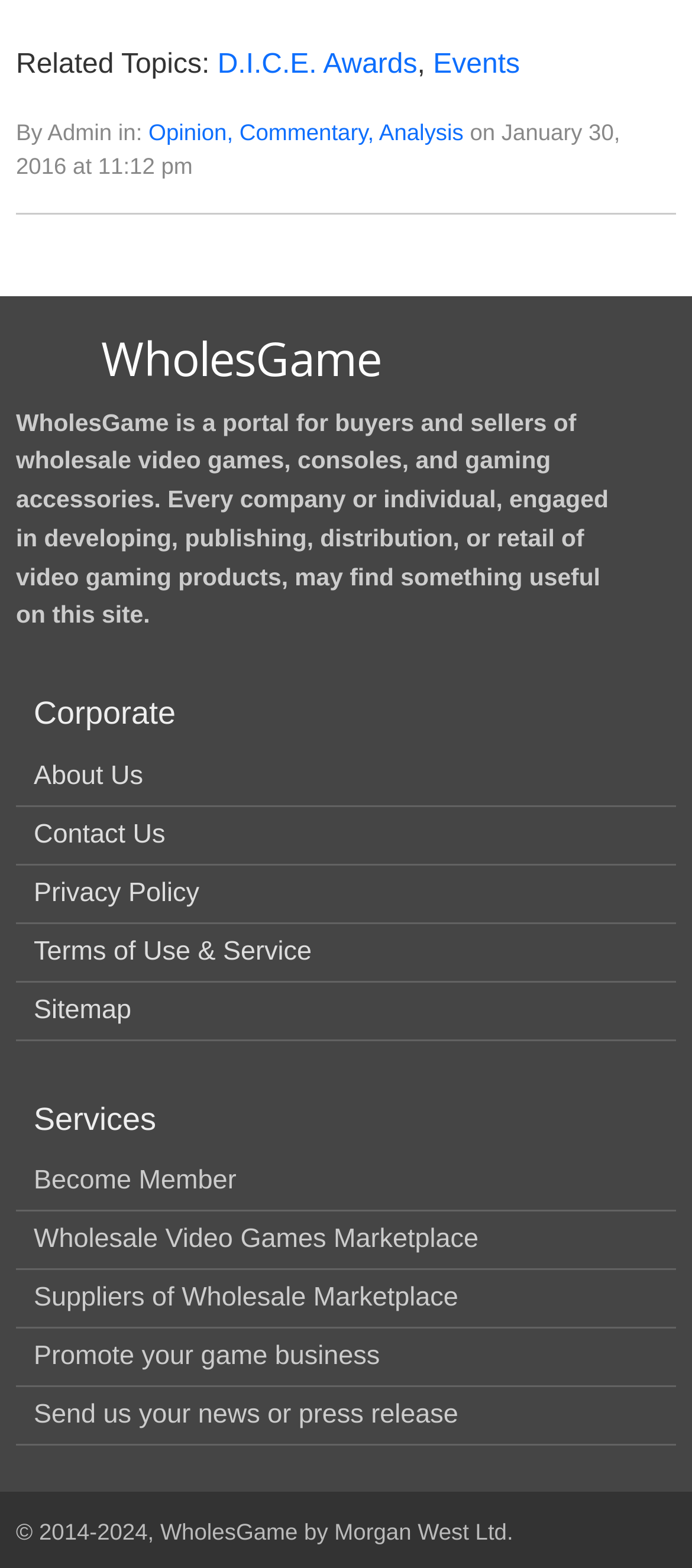What is the purpose of the website?
Please give a detailed and elaborate answer to the question.

The purpose of the website can be inferred from the description of the website which states that 'WholesGame is a portal for buyers and sellers of wholesale video games, consoles, and gaming accessories'.